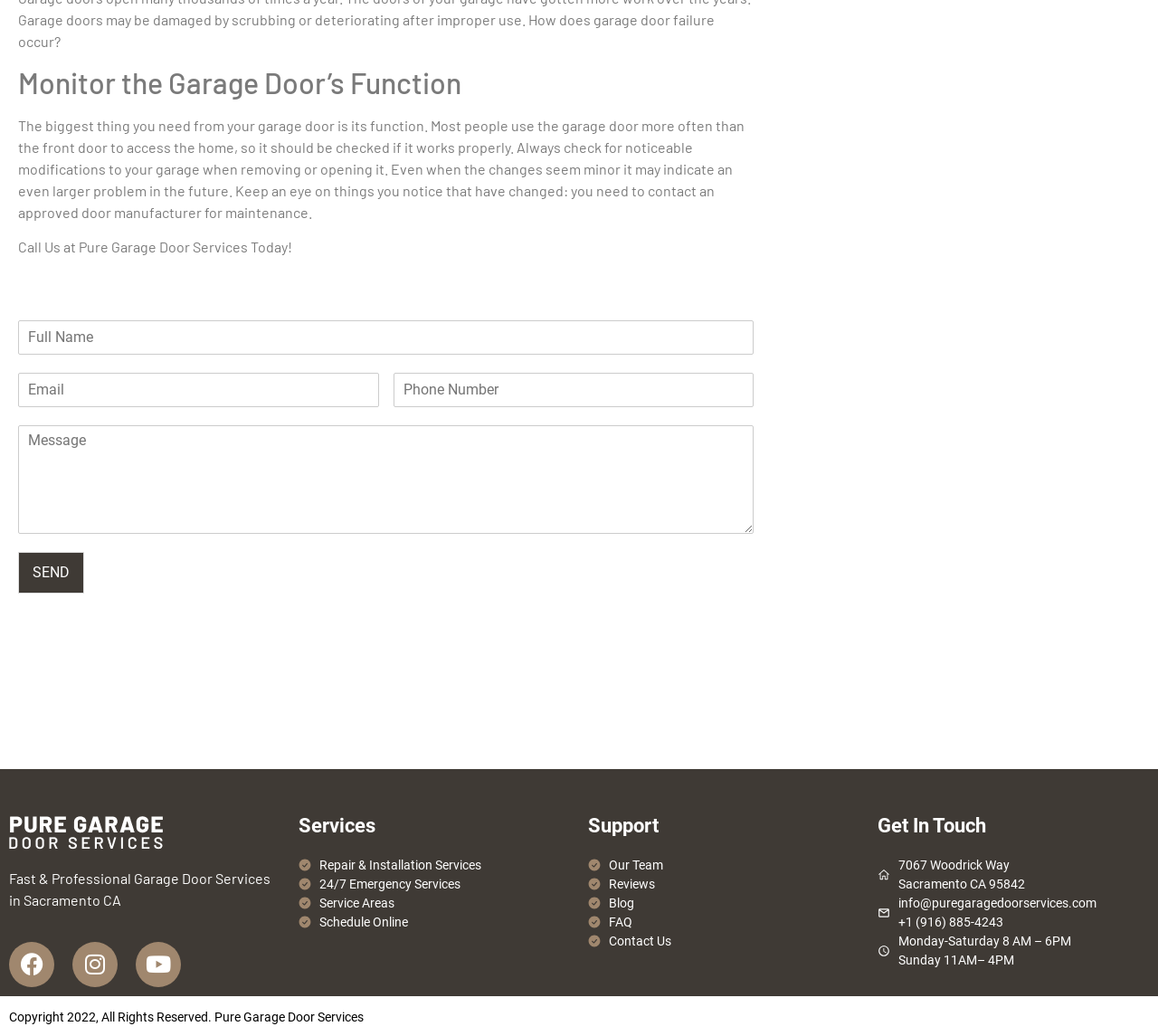Provide the bounding box coordinates of the area you need to click to execute the following instruction: "Click SEND".

[0.016, 0.532, 0.073, 0.573]